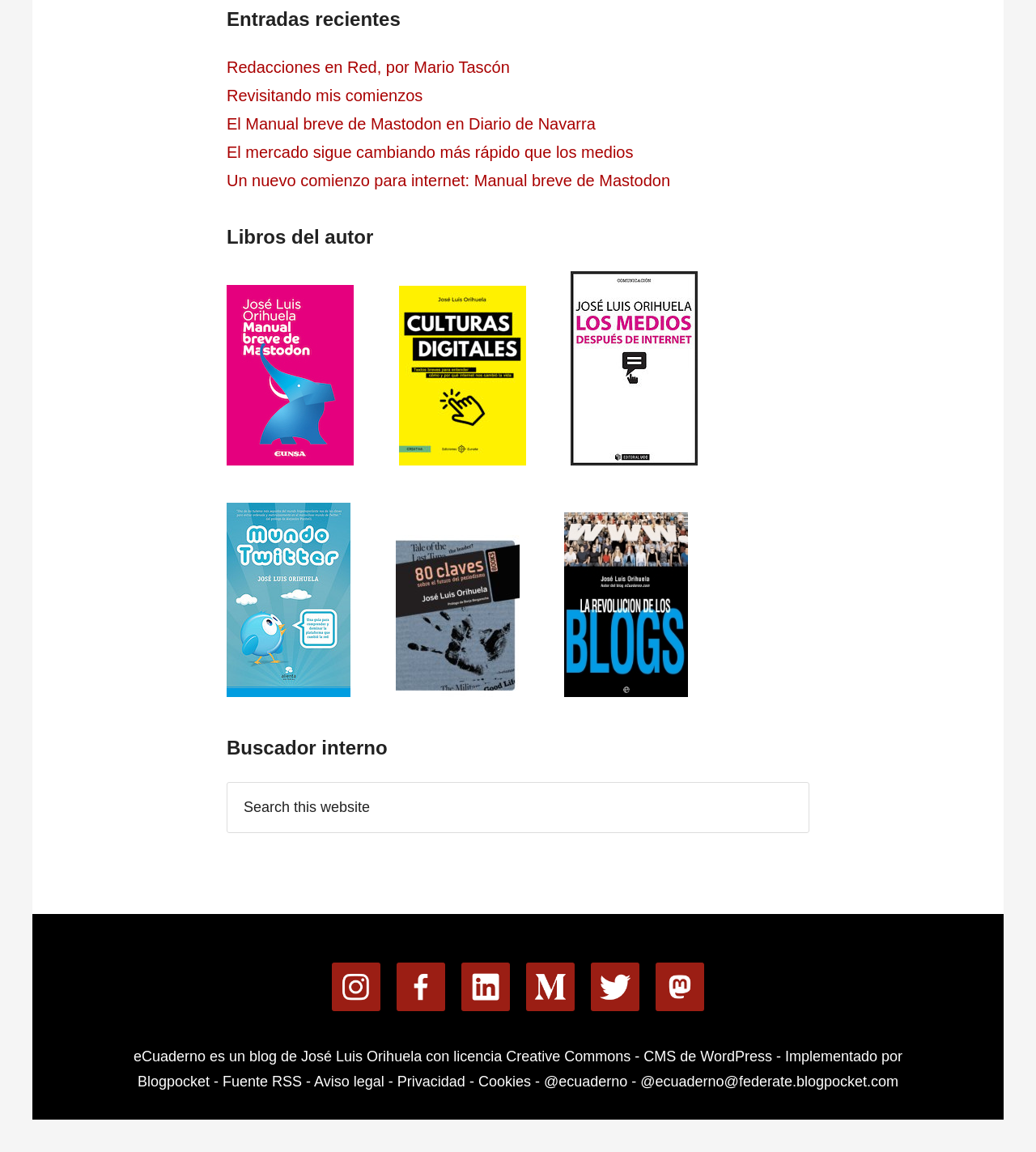Using the description: "title="Los medios después de internet"", determine the UI element's bounding box coordinates. Ensure the coordinates are in the format of four float numbers between 0 and 1, i.e., [left, top, right, bottom].

[0.551, 0.391, 0.674, 0.407]